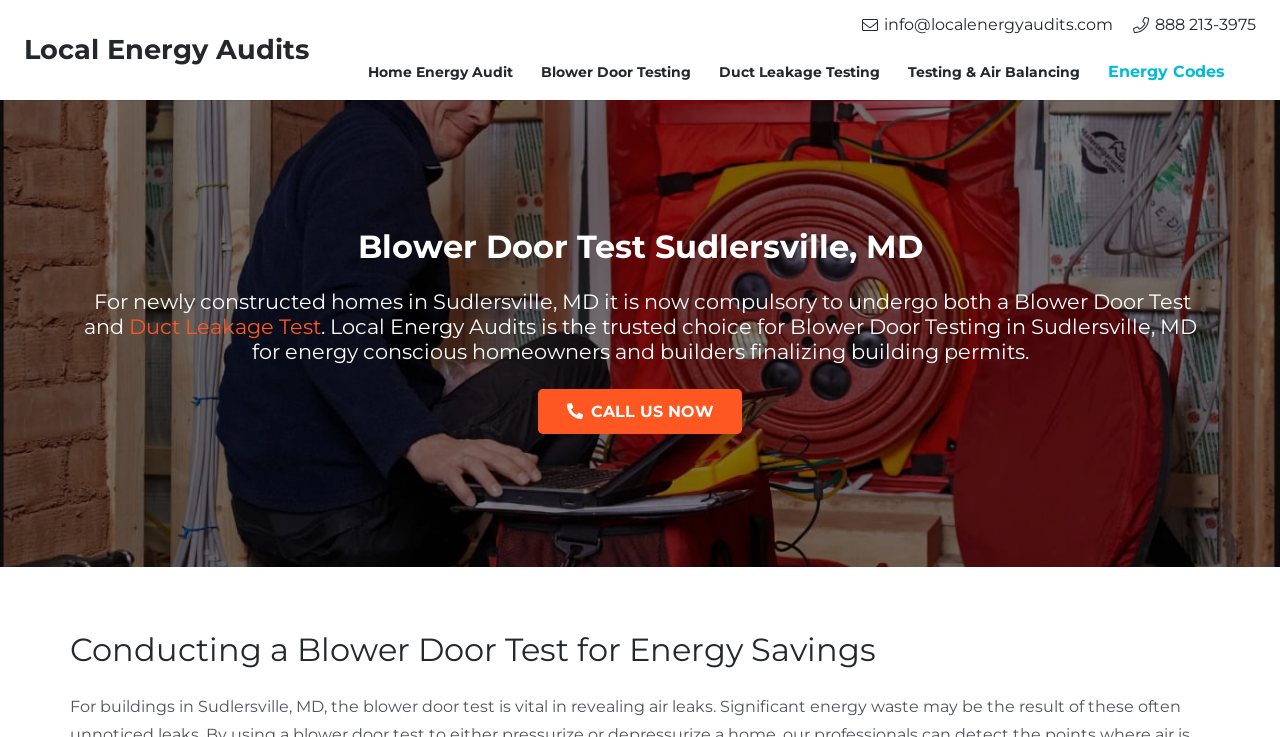Reply to the question with a single word or phrase:
What services does Local Energy Audits provide?

Blower Door Testing, Duct Leakage Testing, etc.